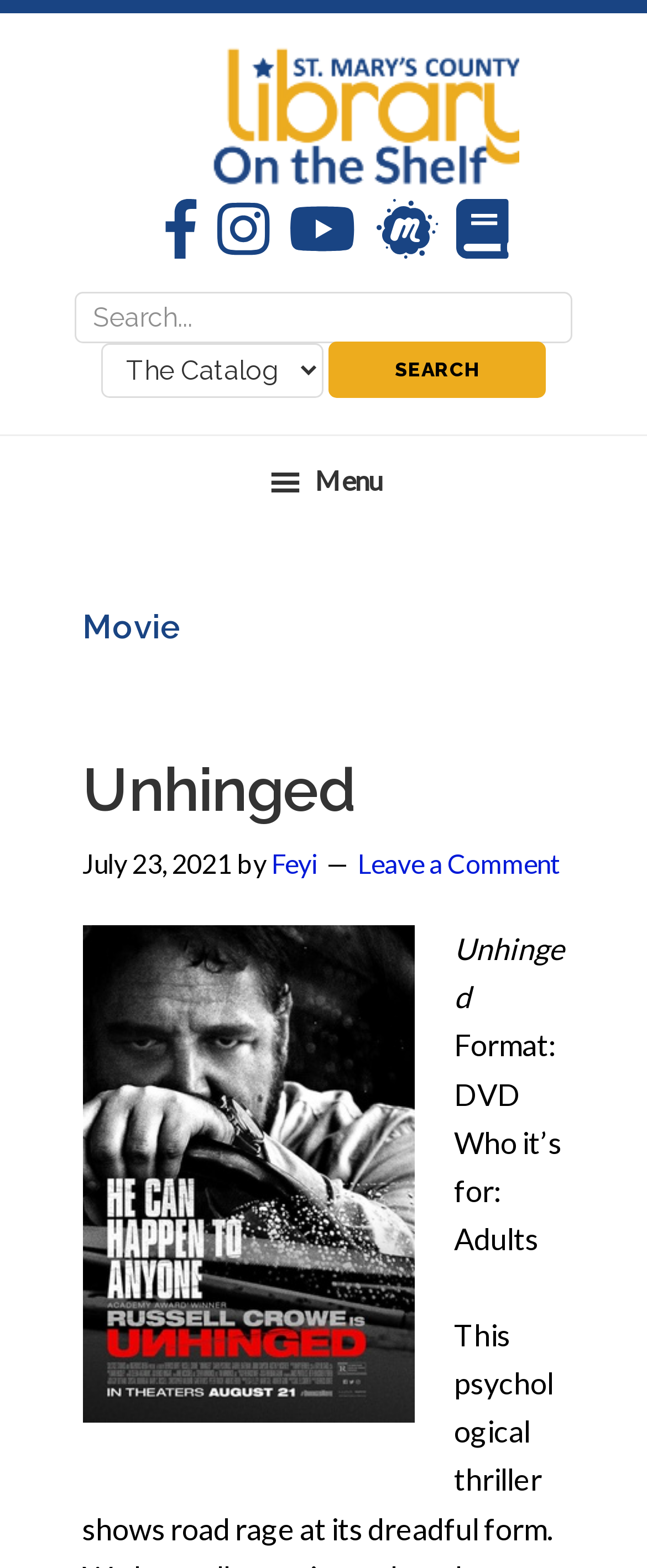Determine the bounding box coordinates of the clickable region to carry out the instruction: "Leave a comment on the Unhinged movie".

[0.553, 0.54, 0.865, 0.56]